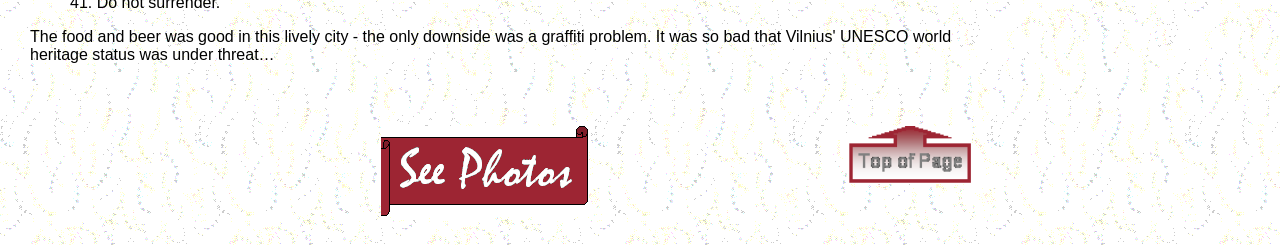What is the structure of the webpage? Based on the image, give a response in one word or a short phrase.

Table